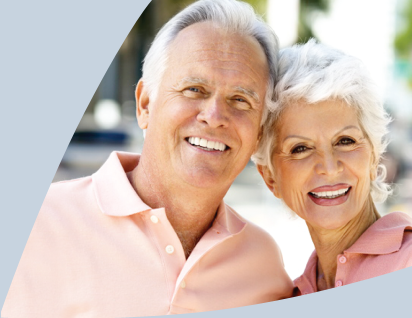Generate an in-depth description of the visual content.

The image features a joyful elderly couple smiling at the camera, embodying warmth and companionship. They are dressed in coordinating light pink polo shirts, suggesting a casual and comfortable outdoor setting. The background appears to be softly blurred, enhancing their presence as the focal point. This imagery aligns with themes of companionship and contentment, commonly associated with topics like Medigap insurance, which is designed to provide supplemental support for Medicare beneficiaries. The overall vibe exudes a sense of peace and satisfaction in later life, reinforcing the importance of securing quality healthcare as one ages.